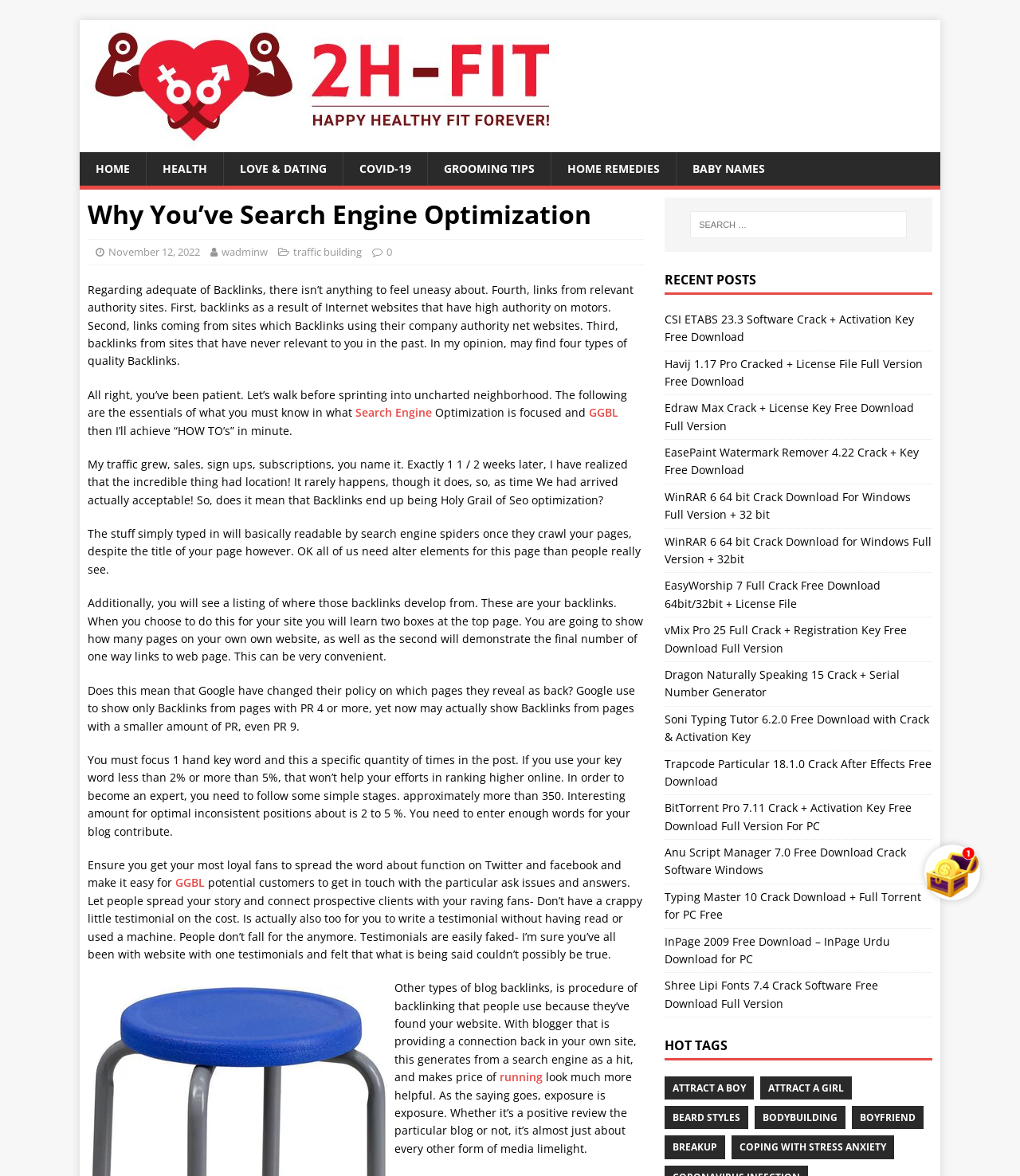Locate the bounding box of the UI element defined by this description: "Coping with Stress Anxiety". The coordinates should be given as four float numbers between 0 and 1, formatted as [left, top, right, bottom].

[0.717, 0.966, 0.877, 0.985]